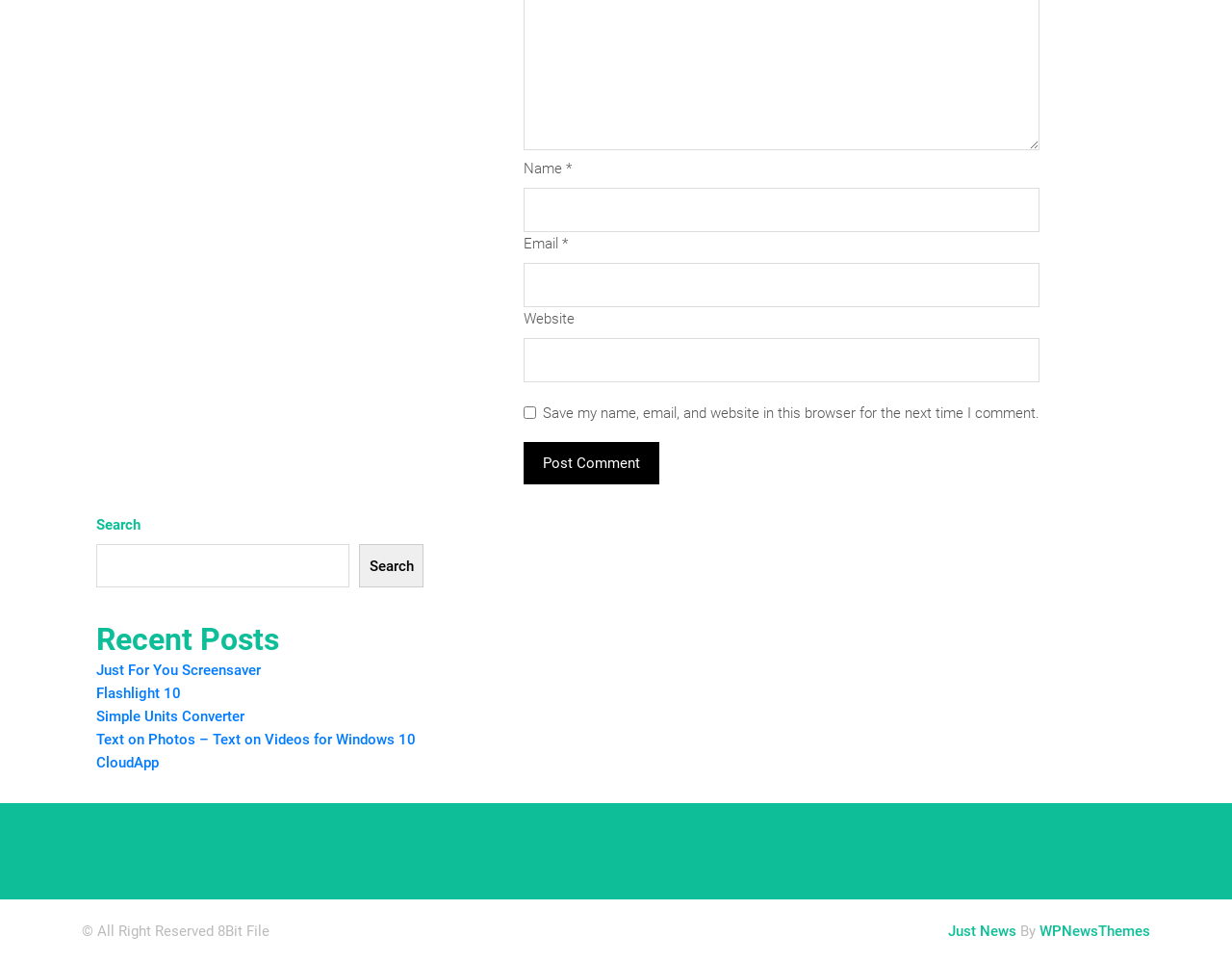What is the copyright information at the bottom of the page?
Examine the image and provide an in-depth answer to the question.

The copyright information is located at the bottom of the page and reads '© All Right Reserved 8Bit File', indicating that the content is owned by 8Bit File.